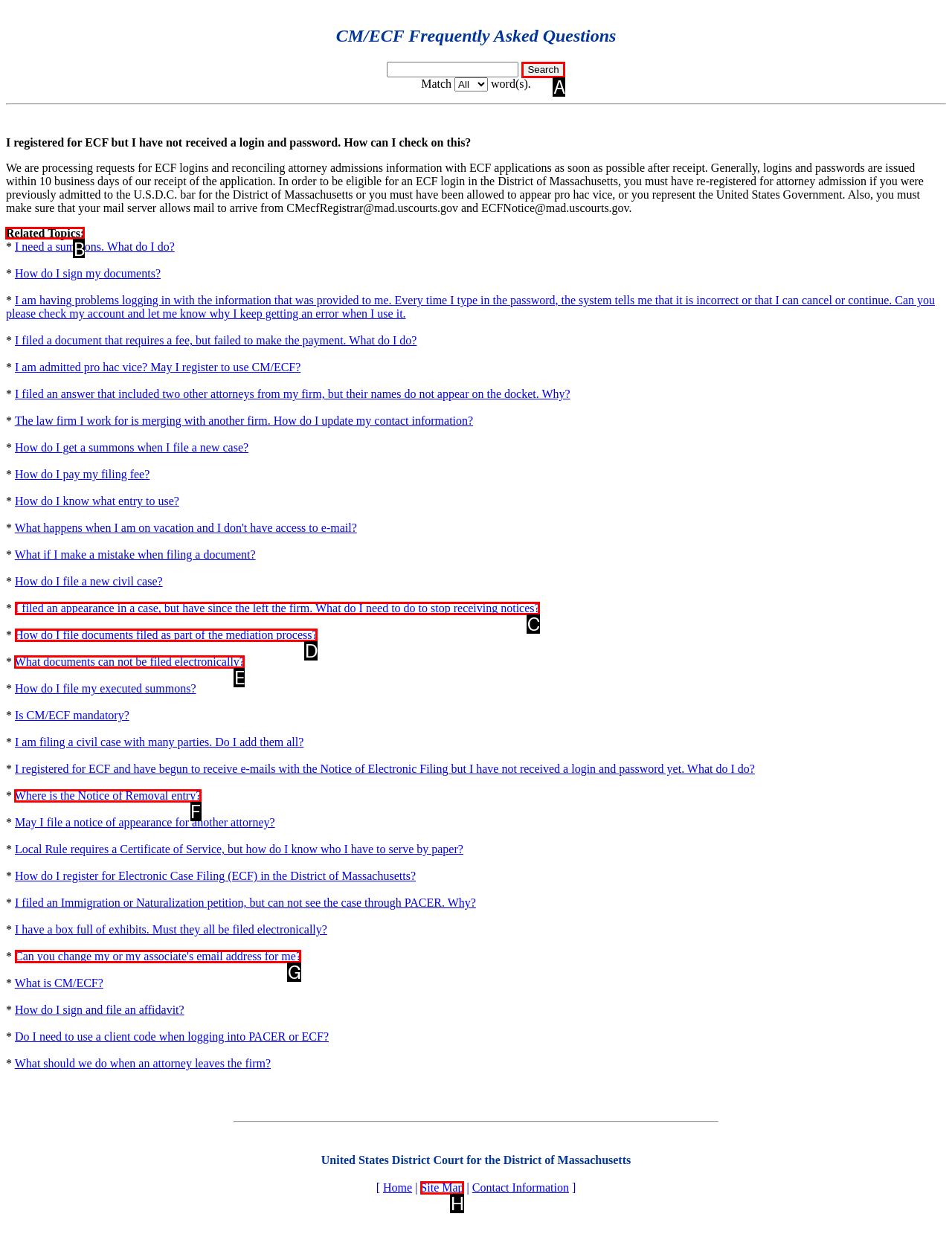Choose the letter that corresponds to the correct button to accomplish the task: View related topics
Reply with the letter of the correct selection only.

B